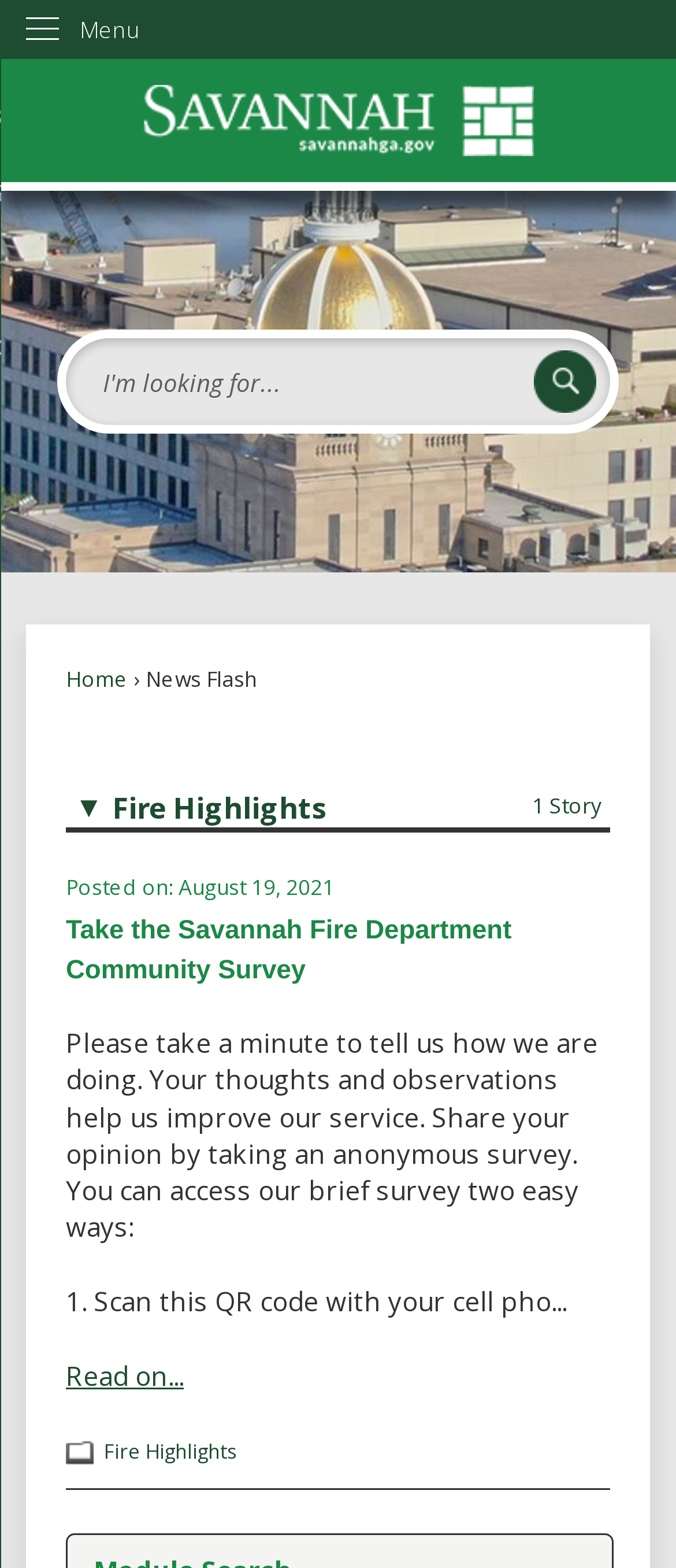What is the name of the department?
Give a comprehensive and detailed explanation for the question.

I inferred this answer by reading the text 'Take the Savannah Fire Department Community Survey' which suggests that the department is related to the survey and is likely the main entity being referred to on the webpage.